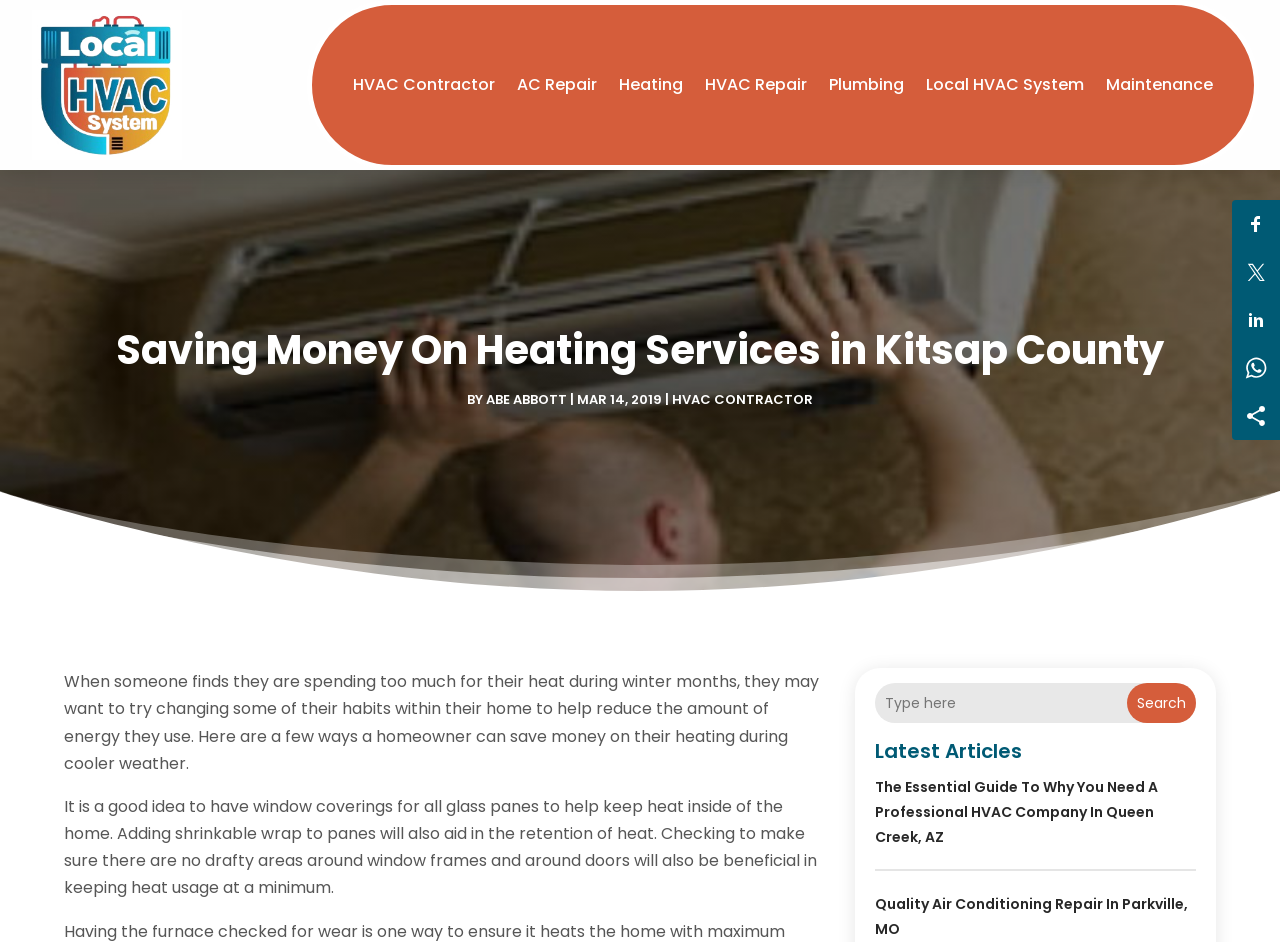Locate the bounding box of the UI element defined by this description: "Maintenance". The coordinates should be given as four float numbers between 0 and 1, formatted as [left, top, right, bottom].

[0.864, 0.005, 0.948, 0.175]